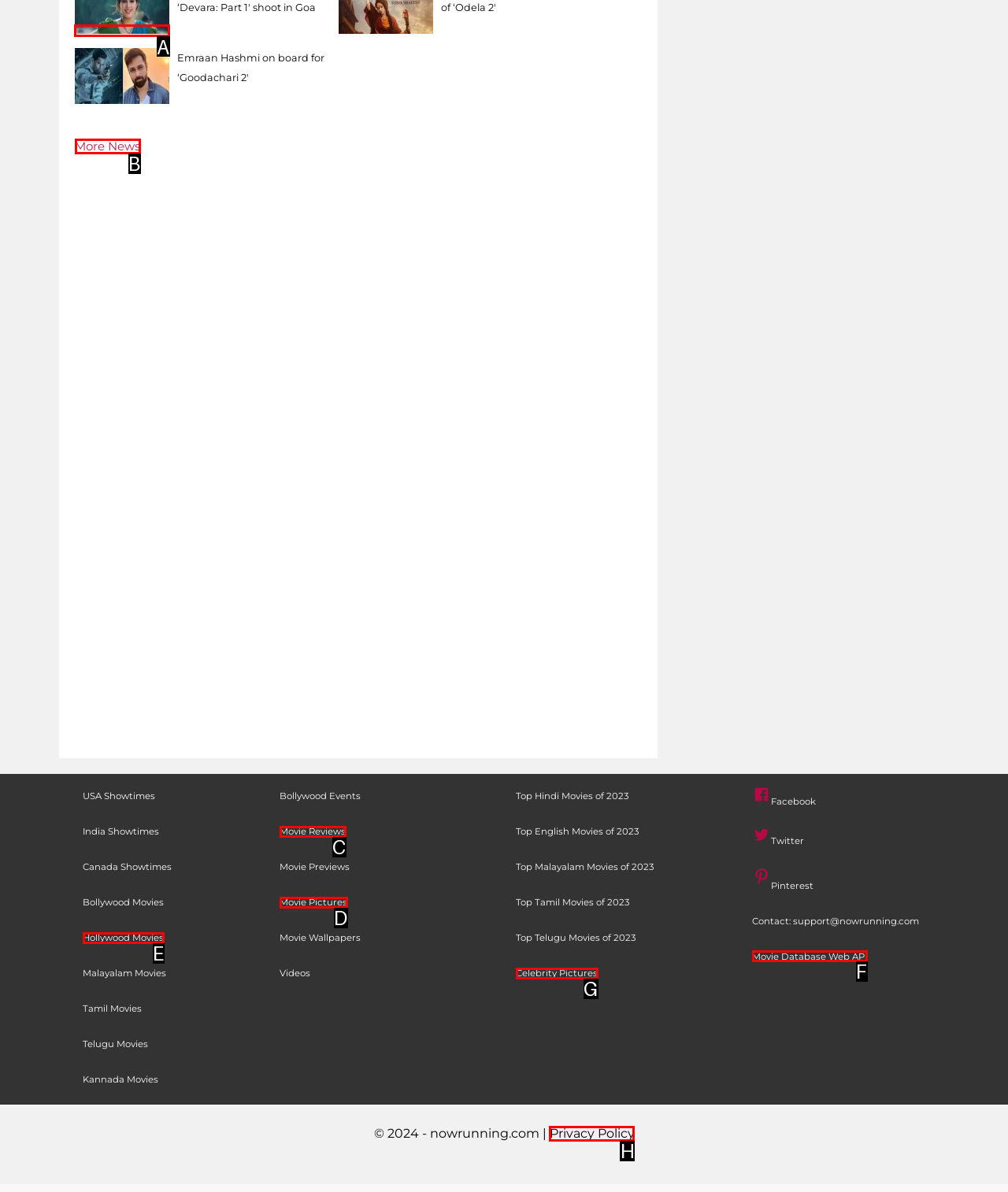Indicate which UI element needs to be clicked to fulfill the task: Click on 'Janhvi Kapoor wraps up ‘Devara: Part 1 shoot in Goa'
Answer with the letter of the chosen option from the available choices directly.

A